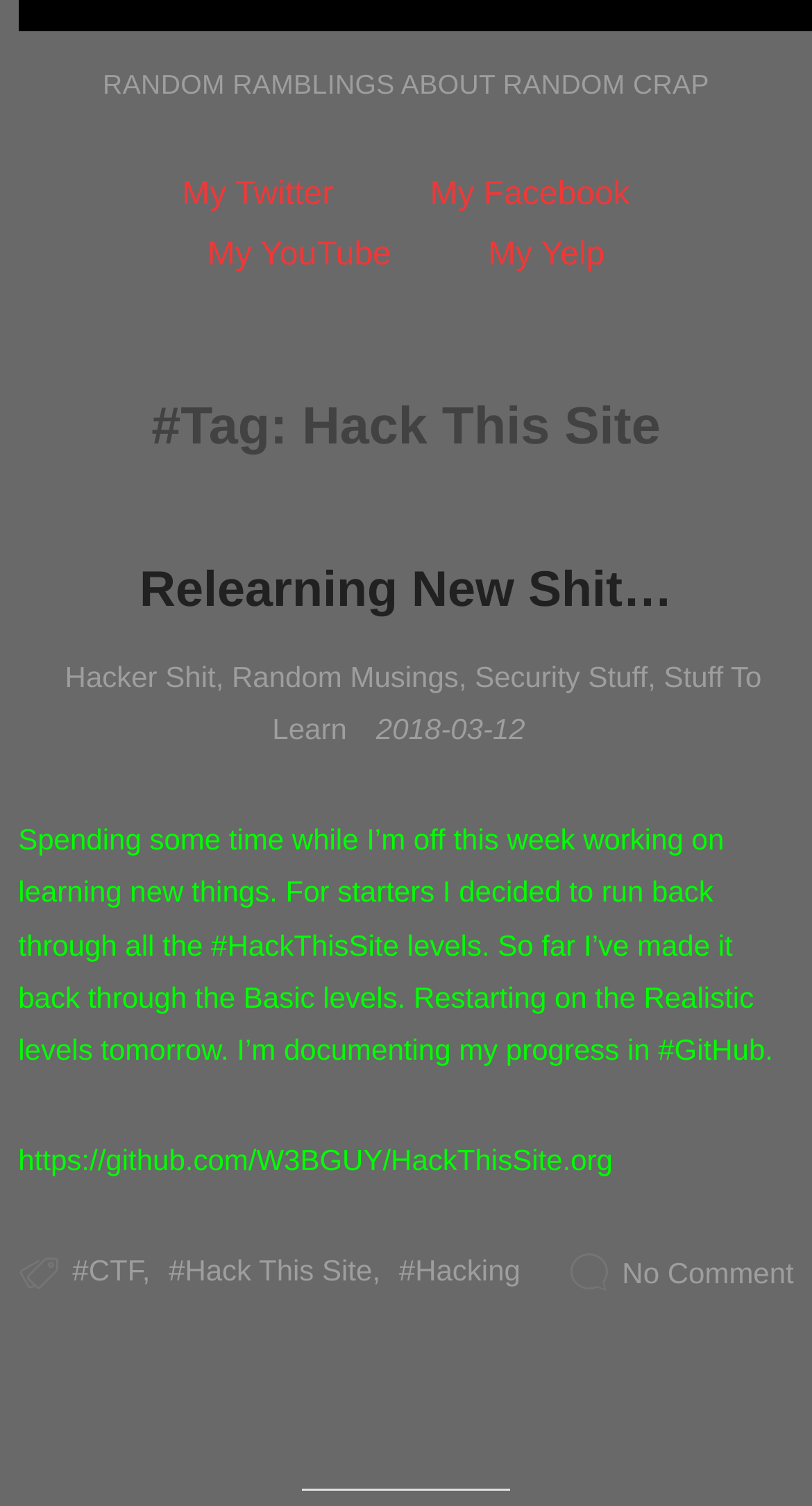Given the element description Hack This Site, specify the bounding box coordinates of the corresponding UI element in the format (top-left x, top-left y, bottom-right x, bottom-right y). All values must be between 0 and 1.

[0.208, 0.833, 0.491, 0.855]